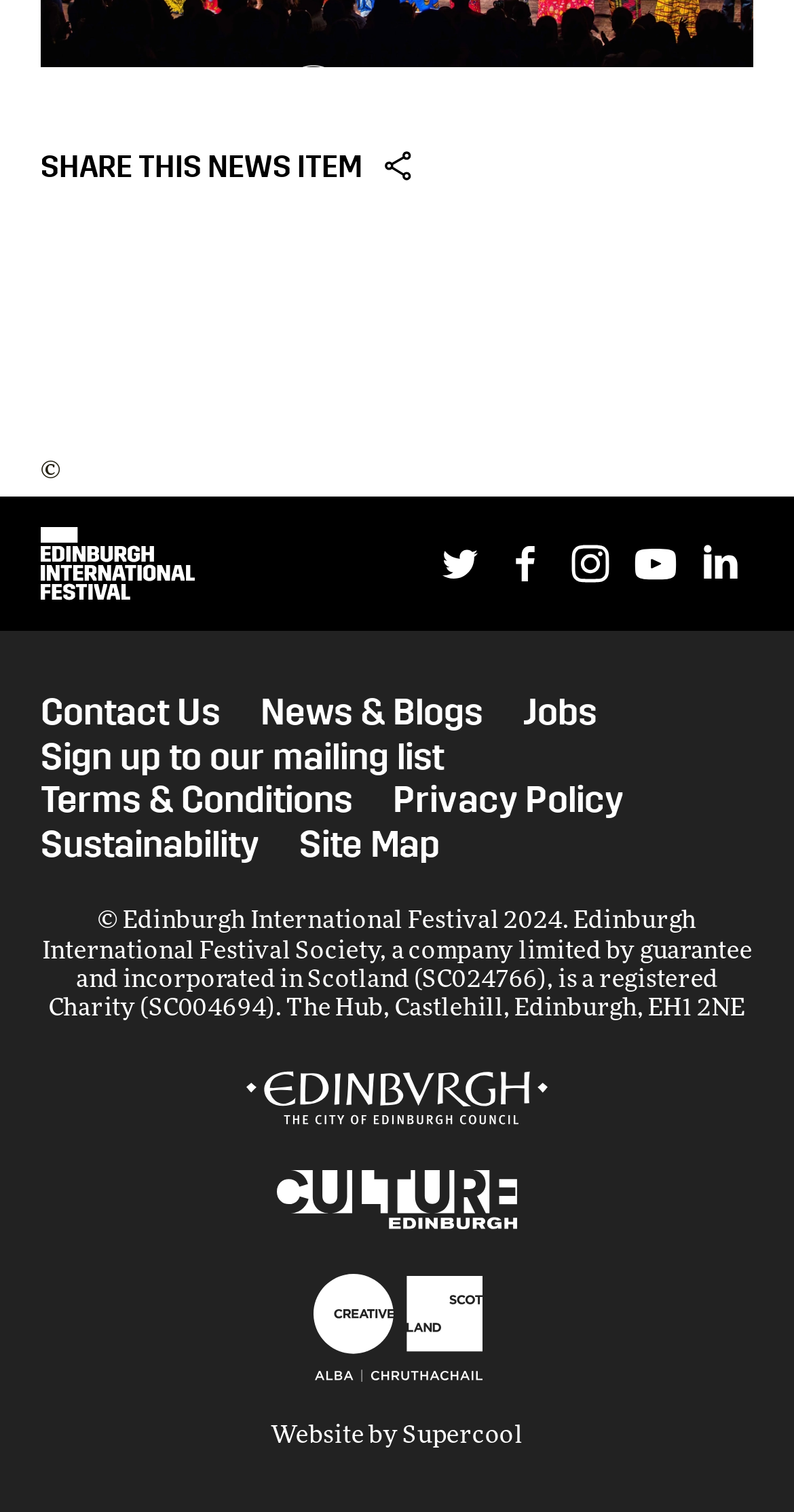Specify the bounding box coordinates of the area that needs to be clicked to achieve the following instruction: "Go to Downloads".

None